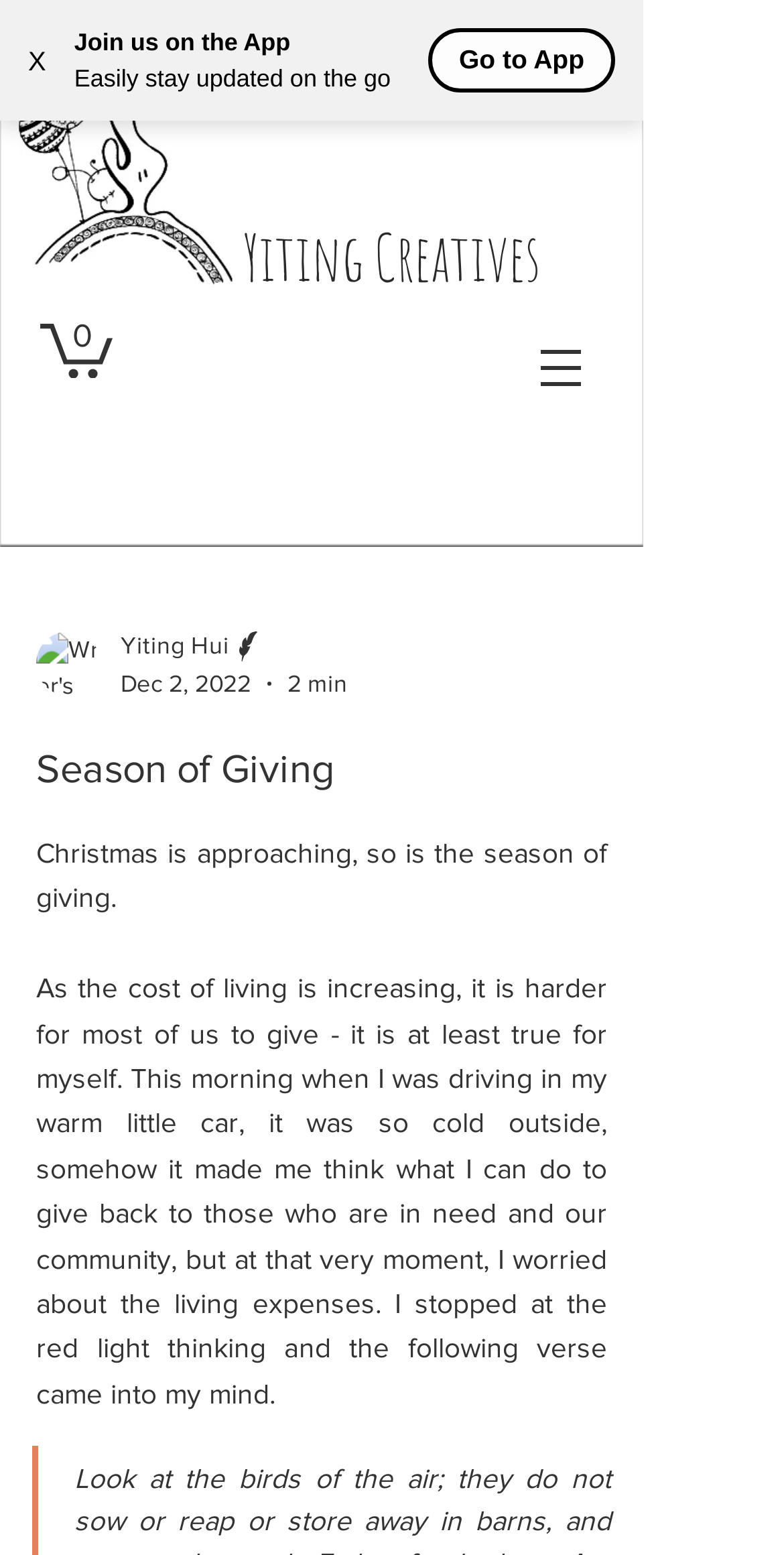Respond with a single word or phrase to the following question:
How many items are in the cart?

0